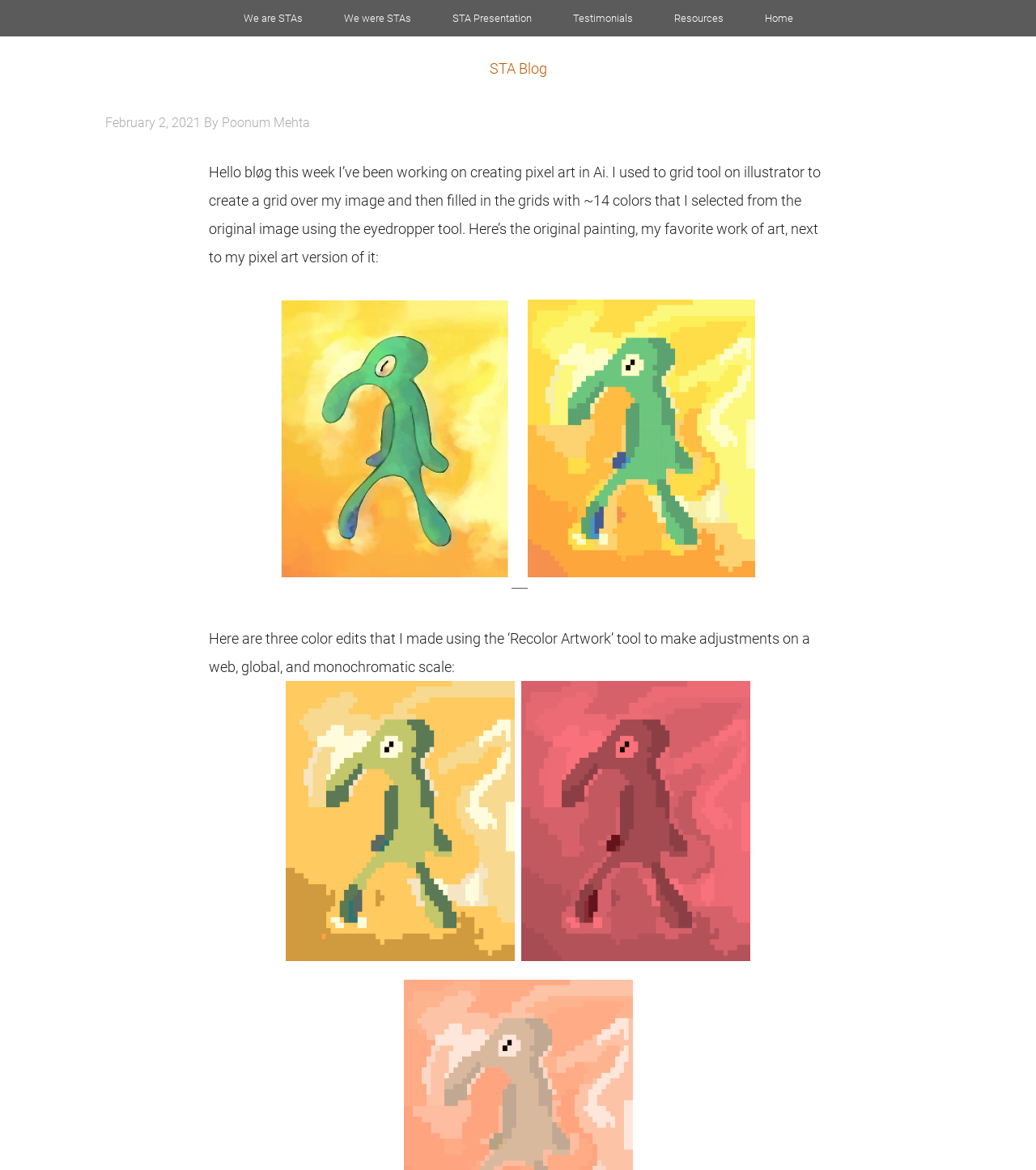Answer the following query with a single word or phrase:
What is the date of the blog post?

February 2, 2021